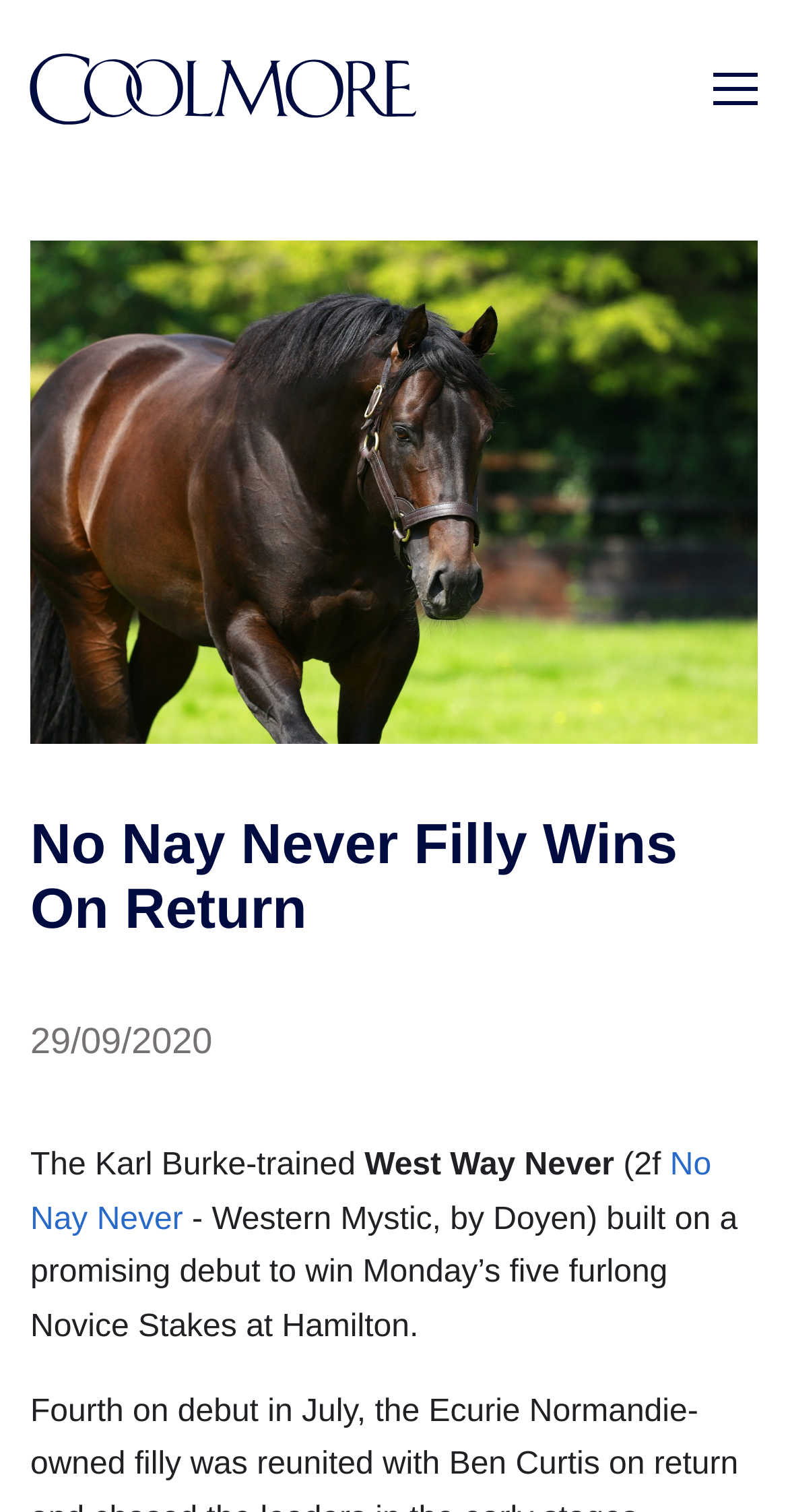Respond with a single word or phrase to the following question: What is the breed of the horse's sire?

No Nay Never